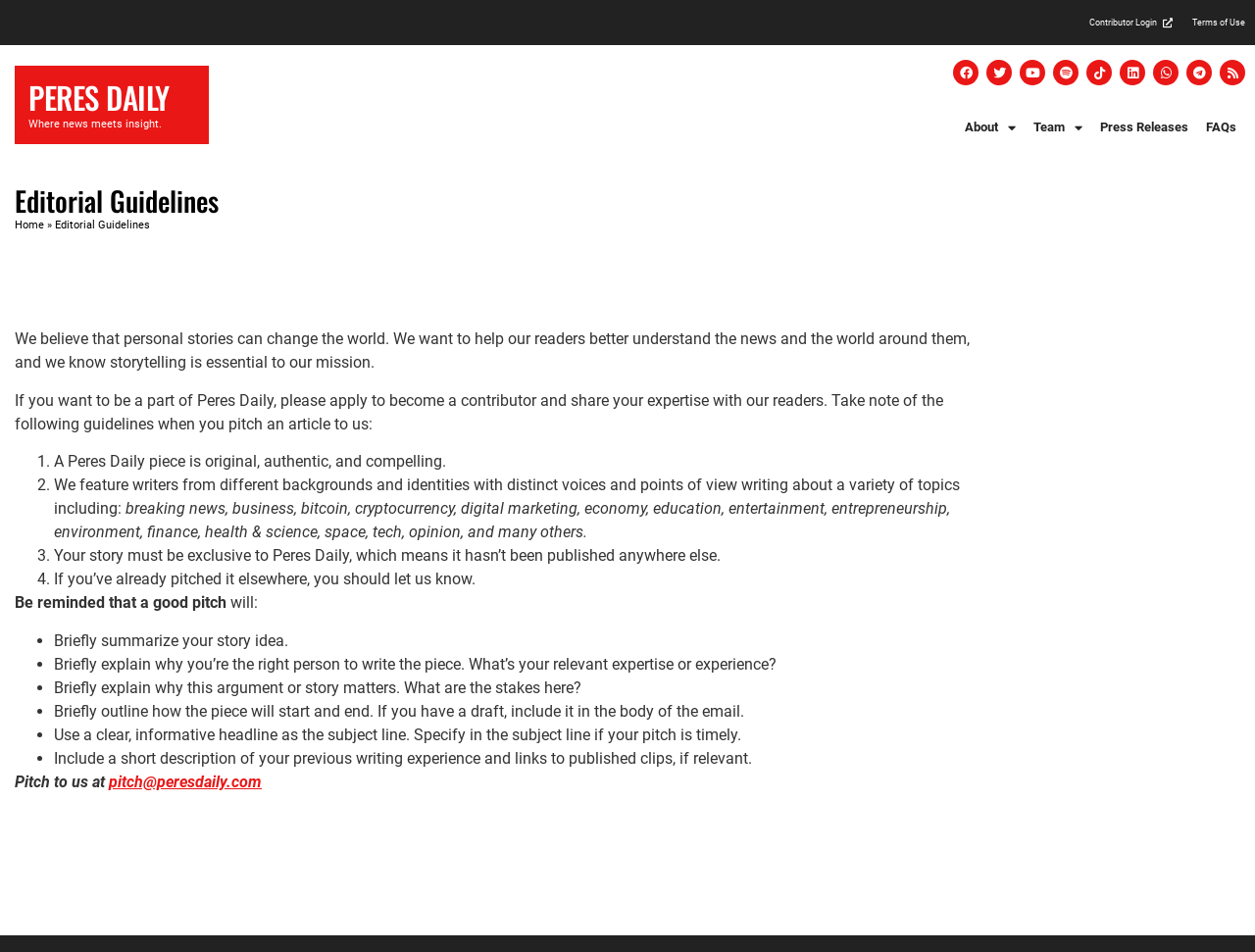What is the email address to pitch an article?
Based on the content of the image, thoroughly explain and answer the question.

The webpage provides an email address, pitch@peresdaily.com, where contributors can send their pitches to Peres Daily.